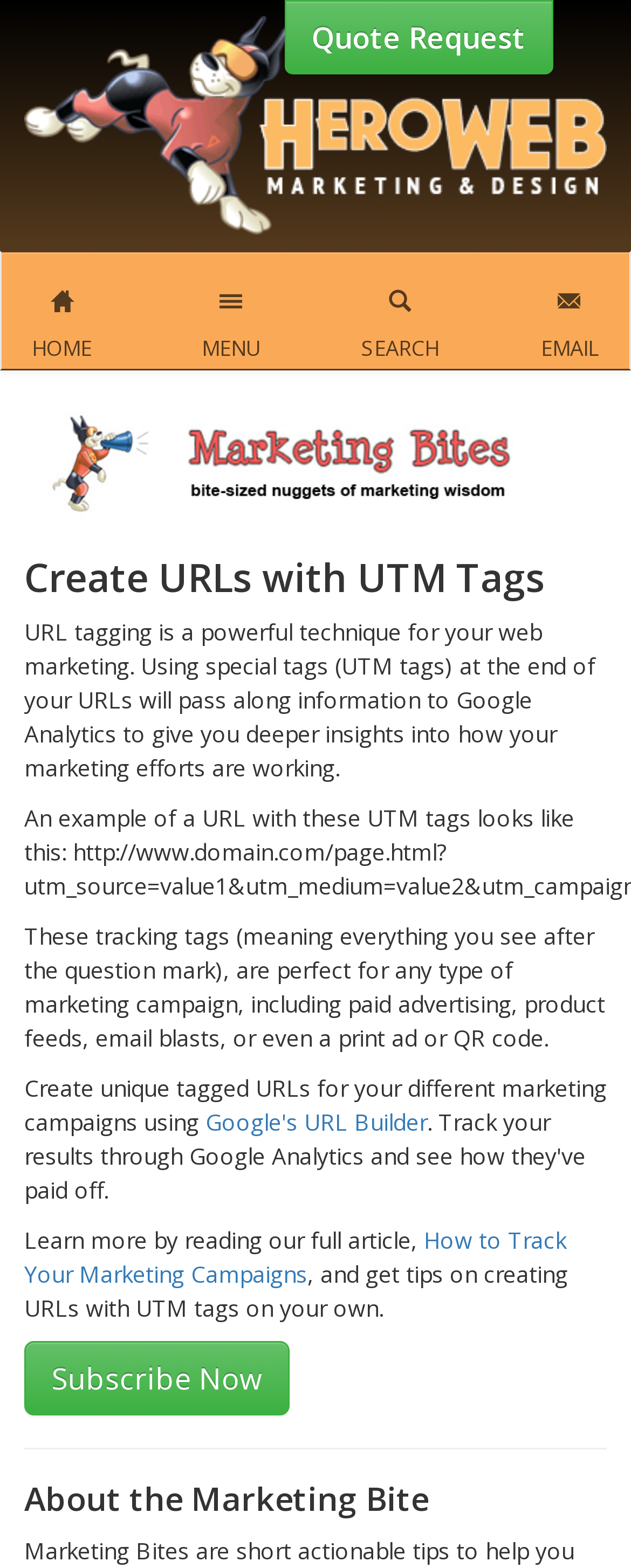Please identify the bounding box coordinates of the region to click in order to complete the given instruction: "Search". The coordinates should be four float numbers between 0 and 1, i.e., [left, top, right, bottom].

[0.572, 0.213, 0.696, 0.231]